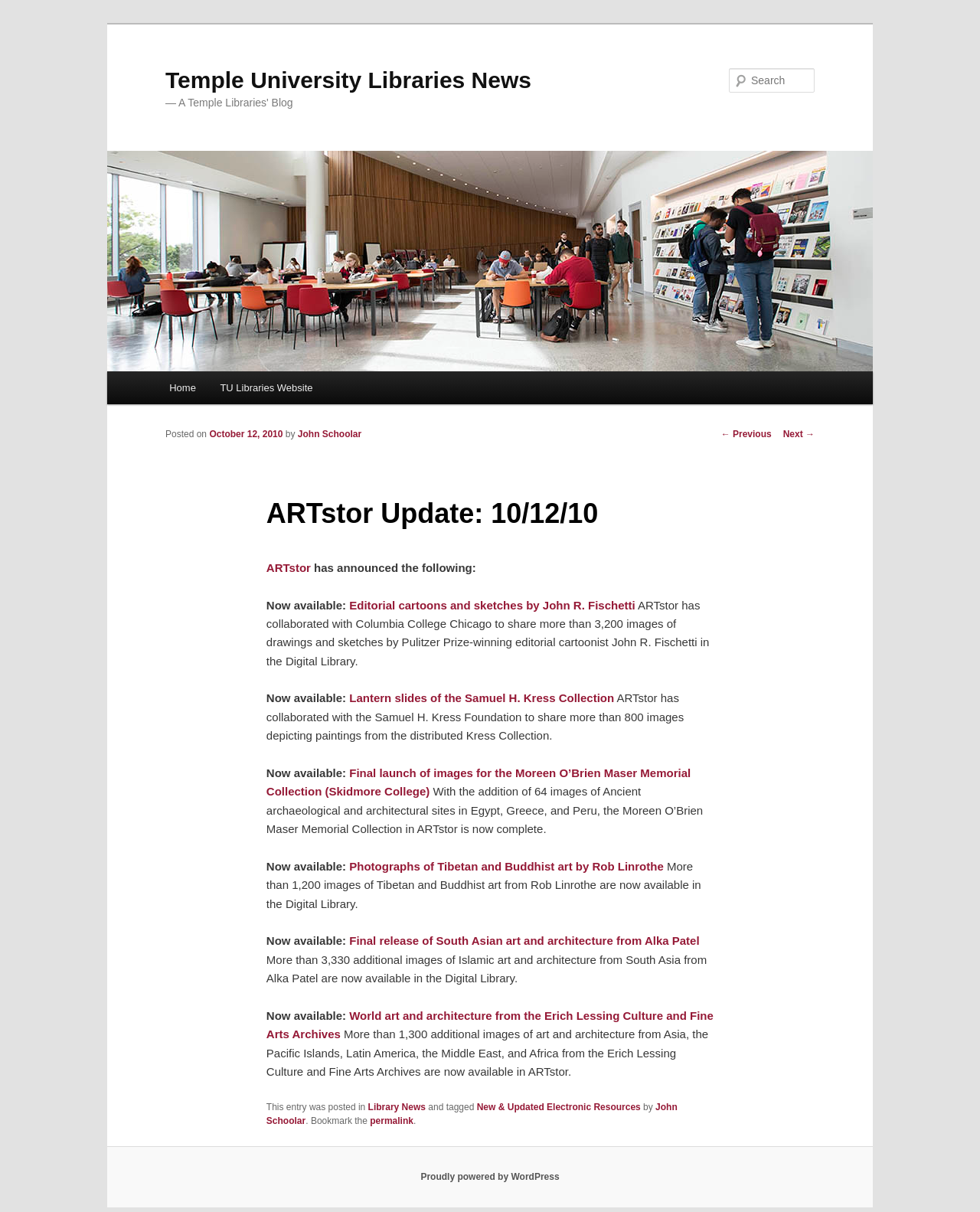What is the name of the blog? Examine the screenshot and reply using just one word or a brief phrase.

Temple University Libraries News